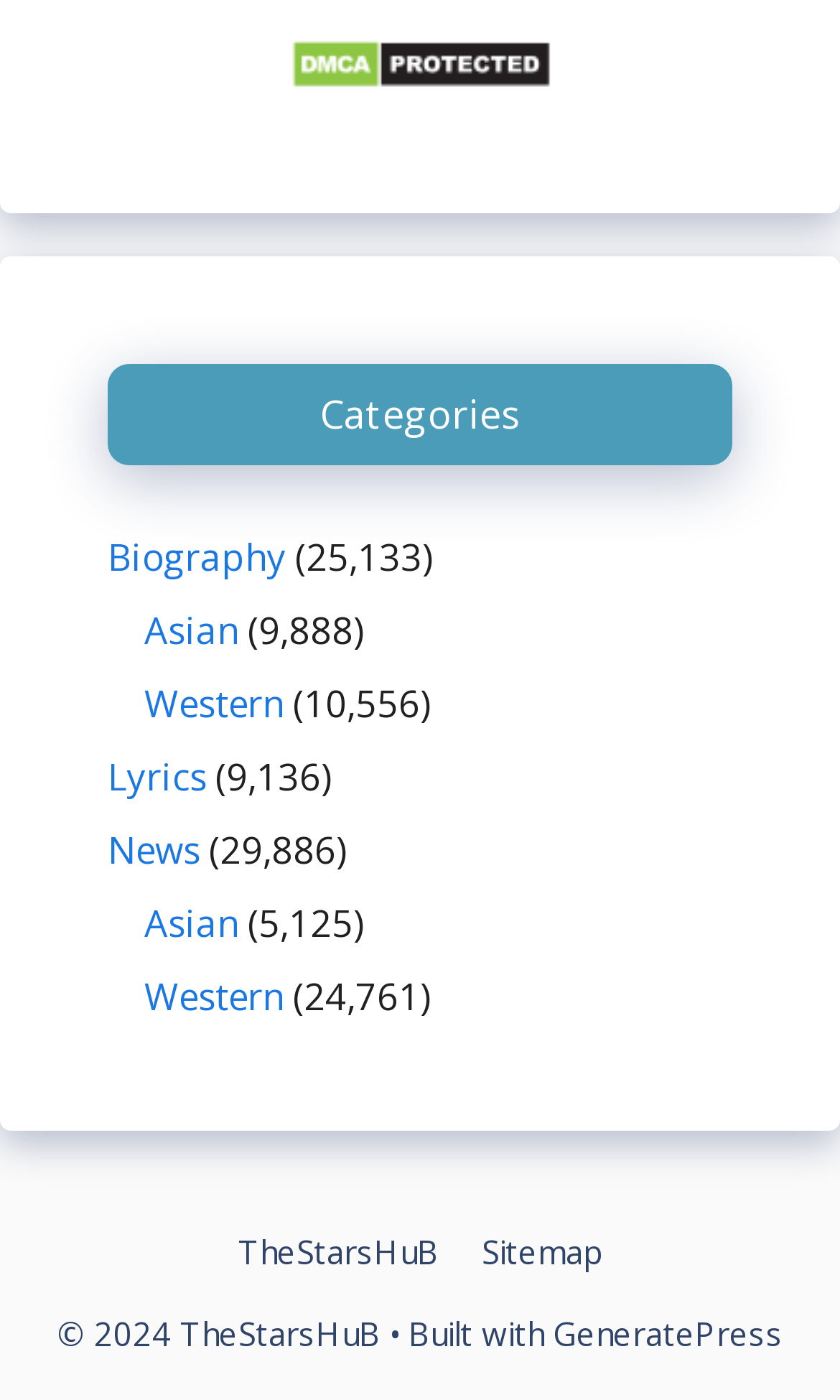Please locate the bounding box coordinates for the element that should be clicked to achieve the following instruction: "Go to the 'News' section". Ensure the coordinates are given as four float numbers between 0 and 1, i.e., [left, top, right, bottom].

[0.128, 0.589, 0.238, 0.624]